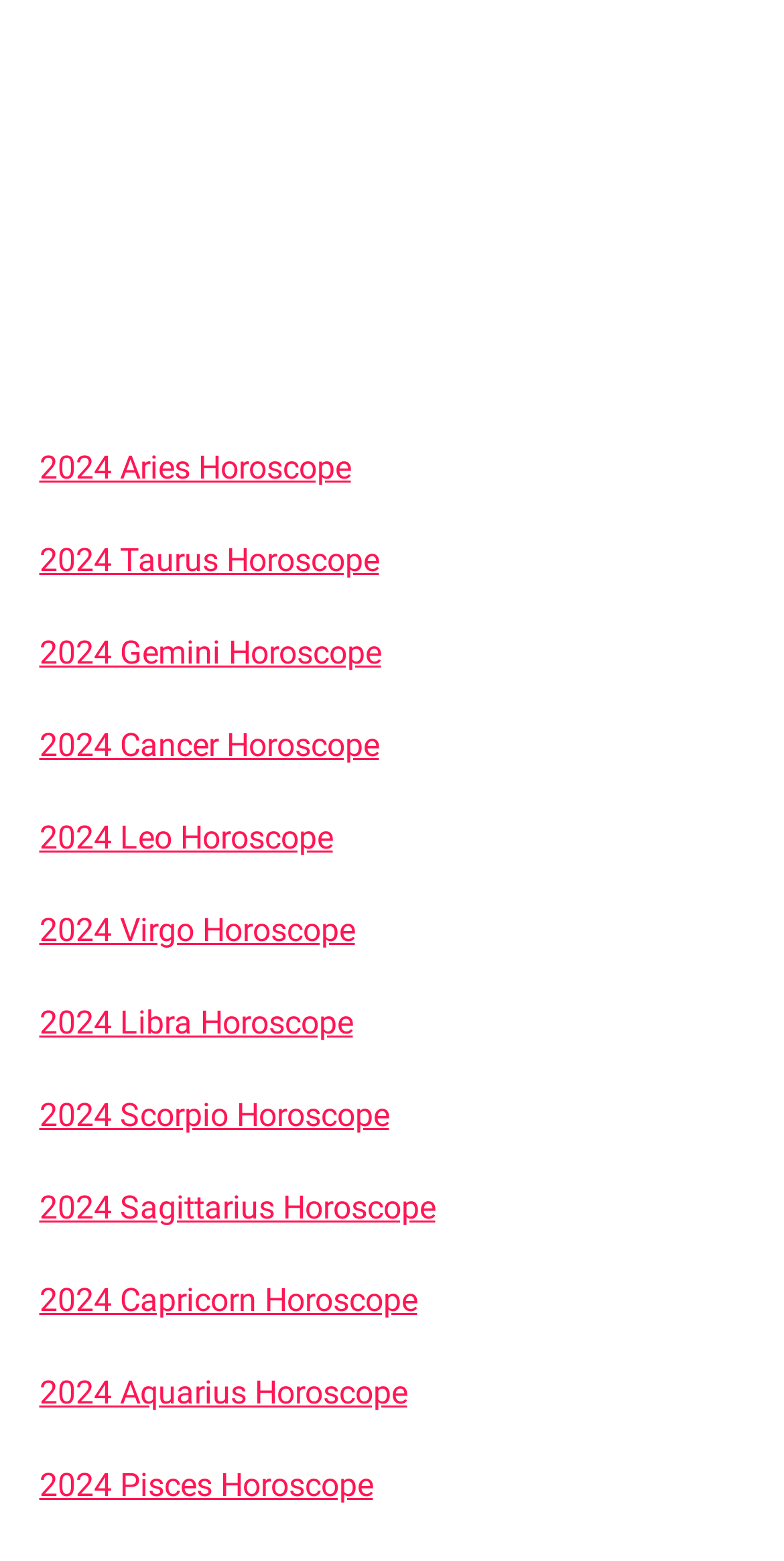Please identify the bounding box coordinates of the element I should click to complete this instruction: 'view 2024 Gemini Horoscope'. The coordinates should be given as four float numbers between 0 and 1, like this: [left, top, right, bottom].

[0.05, 0.405, 0.486, 0.43]